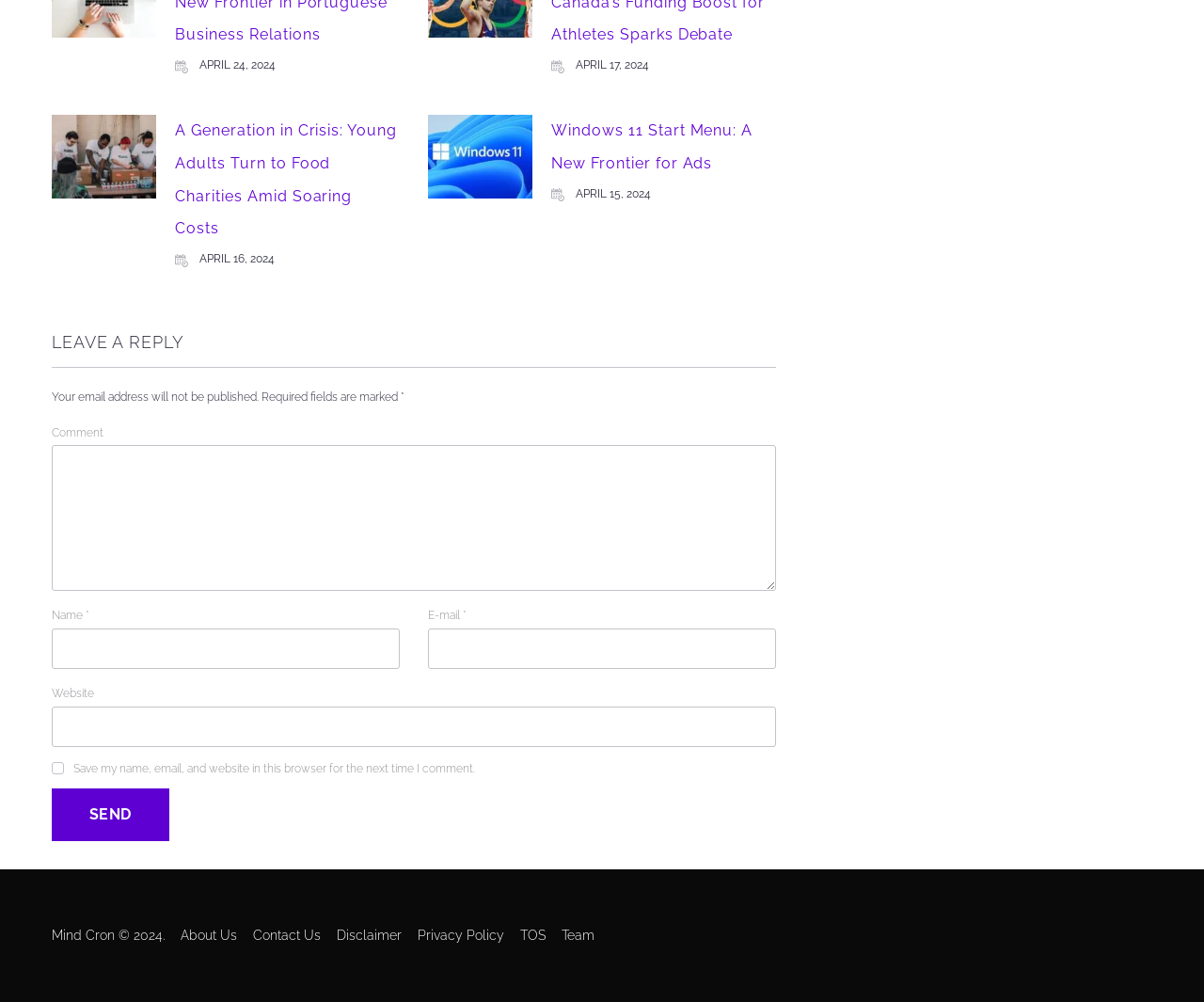Provide the bounding box coordinates for the area that should be clicked to complete the instruction: "Click the Send button".

[0.043, 0.787, 0.141, 0.839]